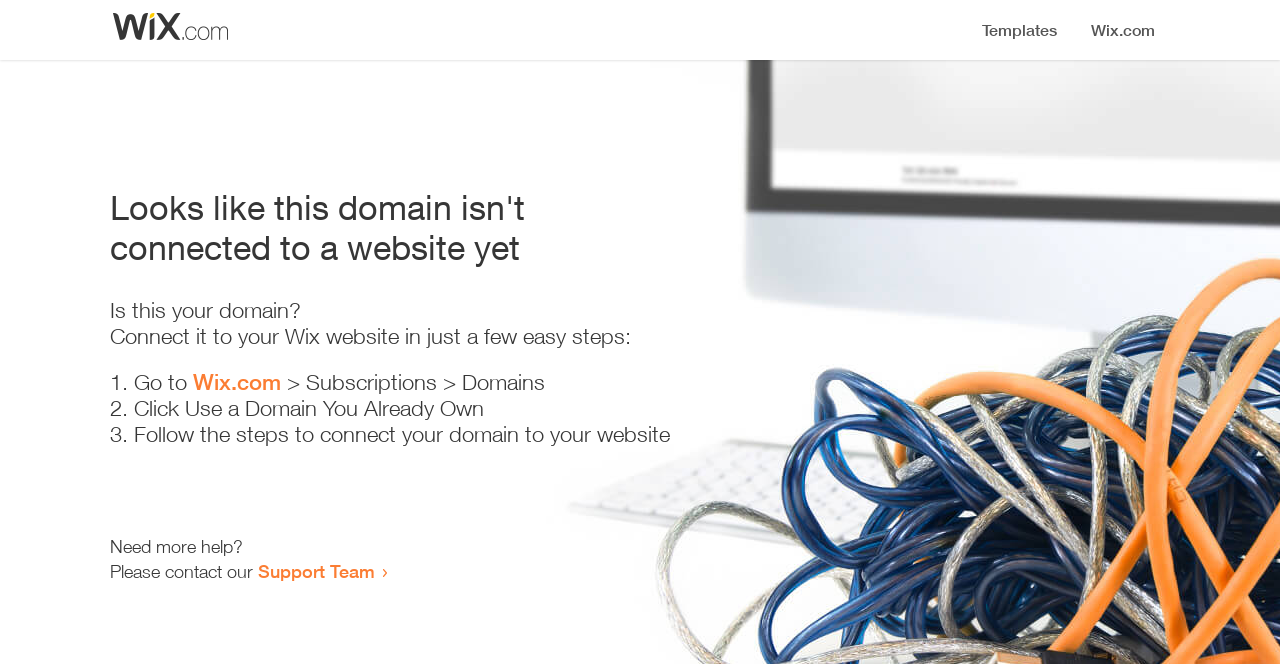Where can I get more help?
Give a detailed explanation using the information visible in the image.

The webpage provides a link to the 'Support Team' at the bottom, which suggests that users can contact them for more help or assistance.